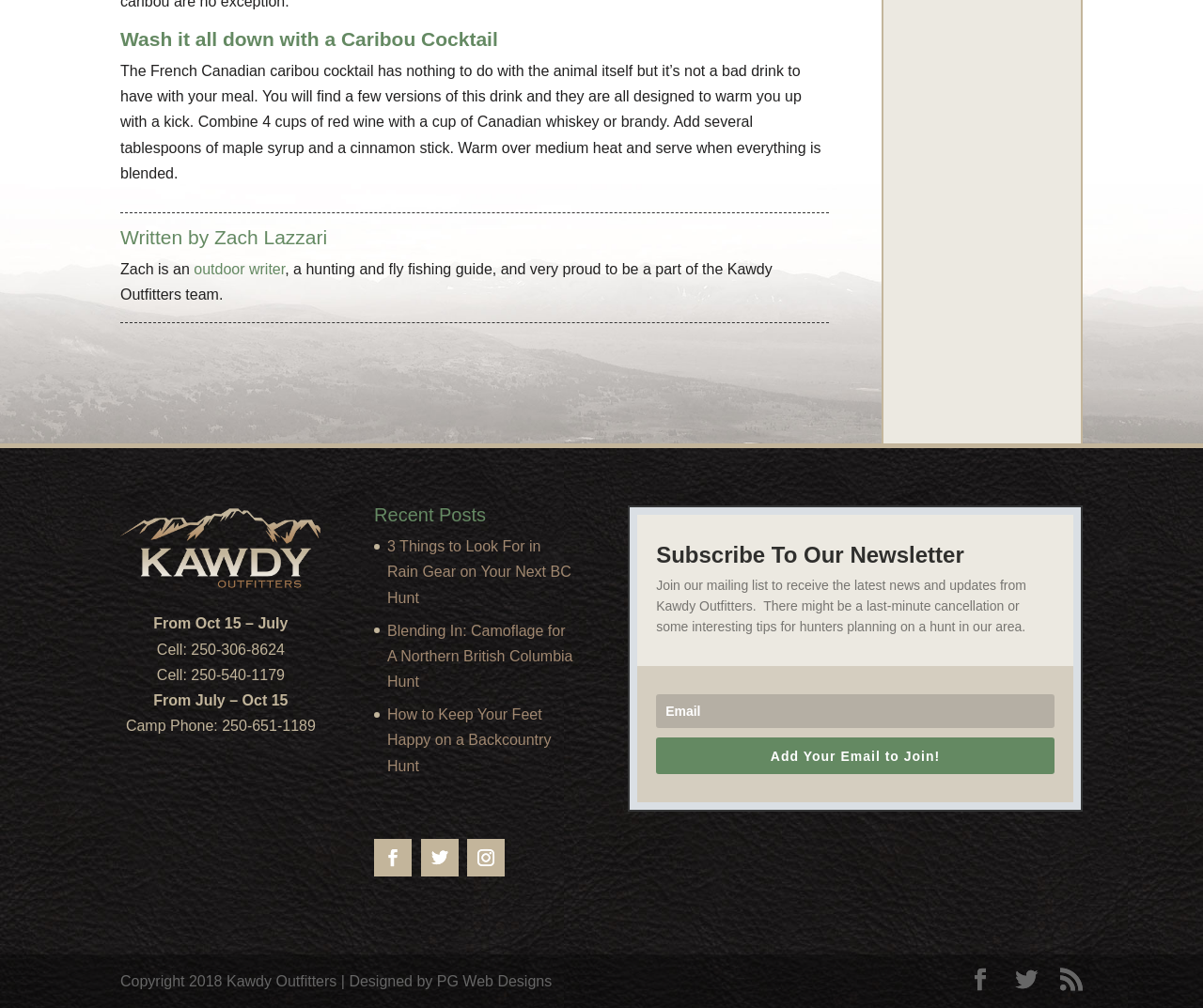Locate the bounding box coordinates for the element described below: "outdoor writer". The coordinates must be four float values between 0 and 1, formatted as [left, top, right, bottom].

[0.161, 0.259, 0.237, 0.275]